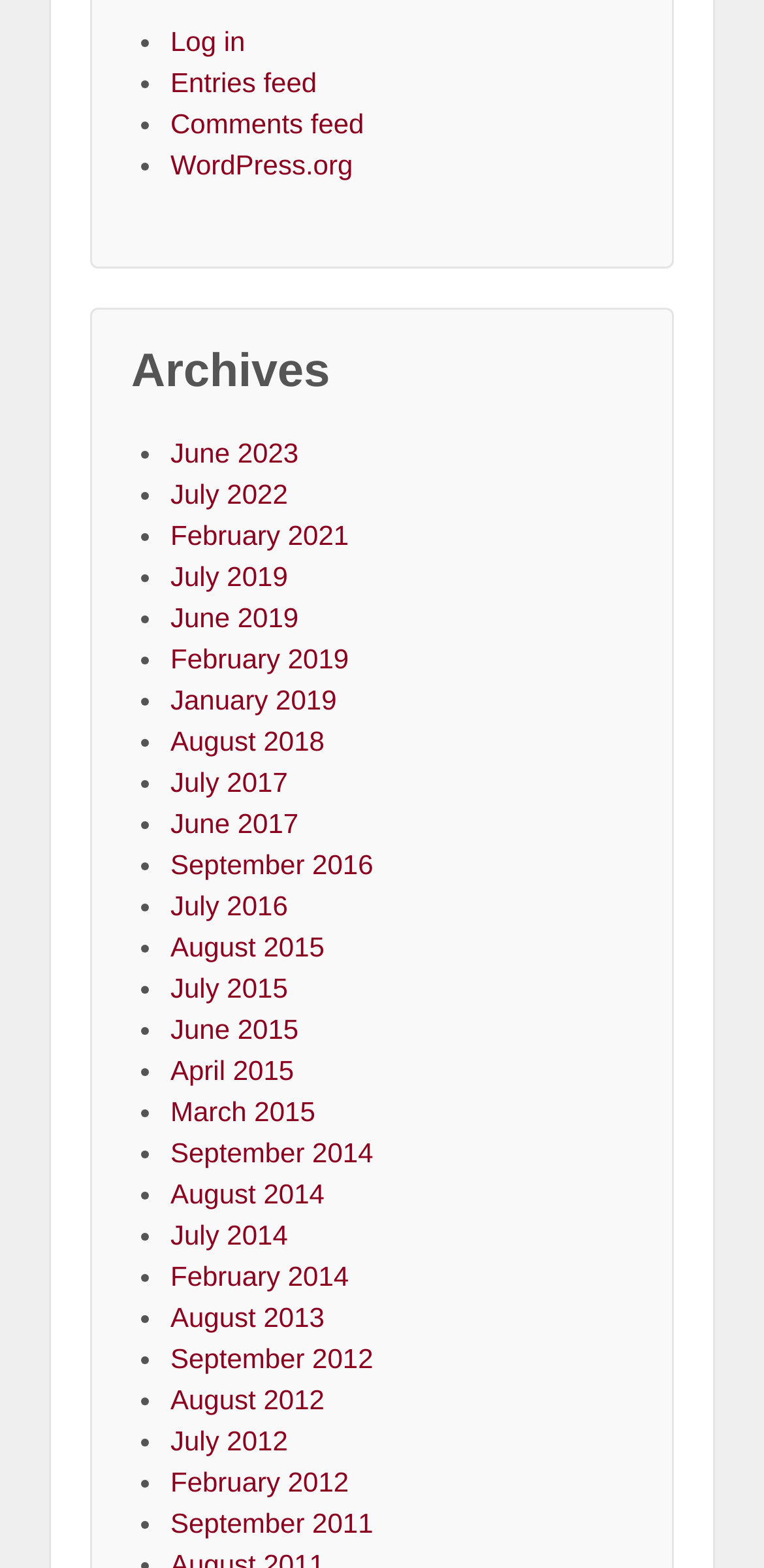Extract the bounding box coordinates for the UI element described by the text: "Unsubscribe from our mailings". The coordinates should be in the form of [left, top, right, bottom] with values between 0 and 1.

None